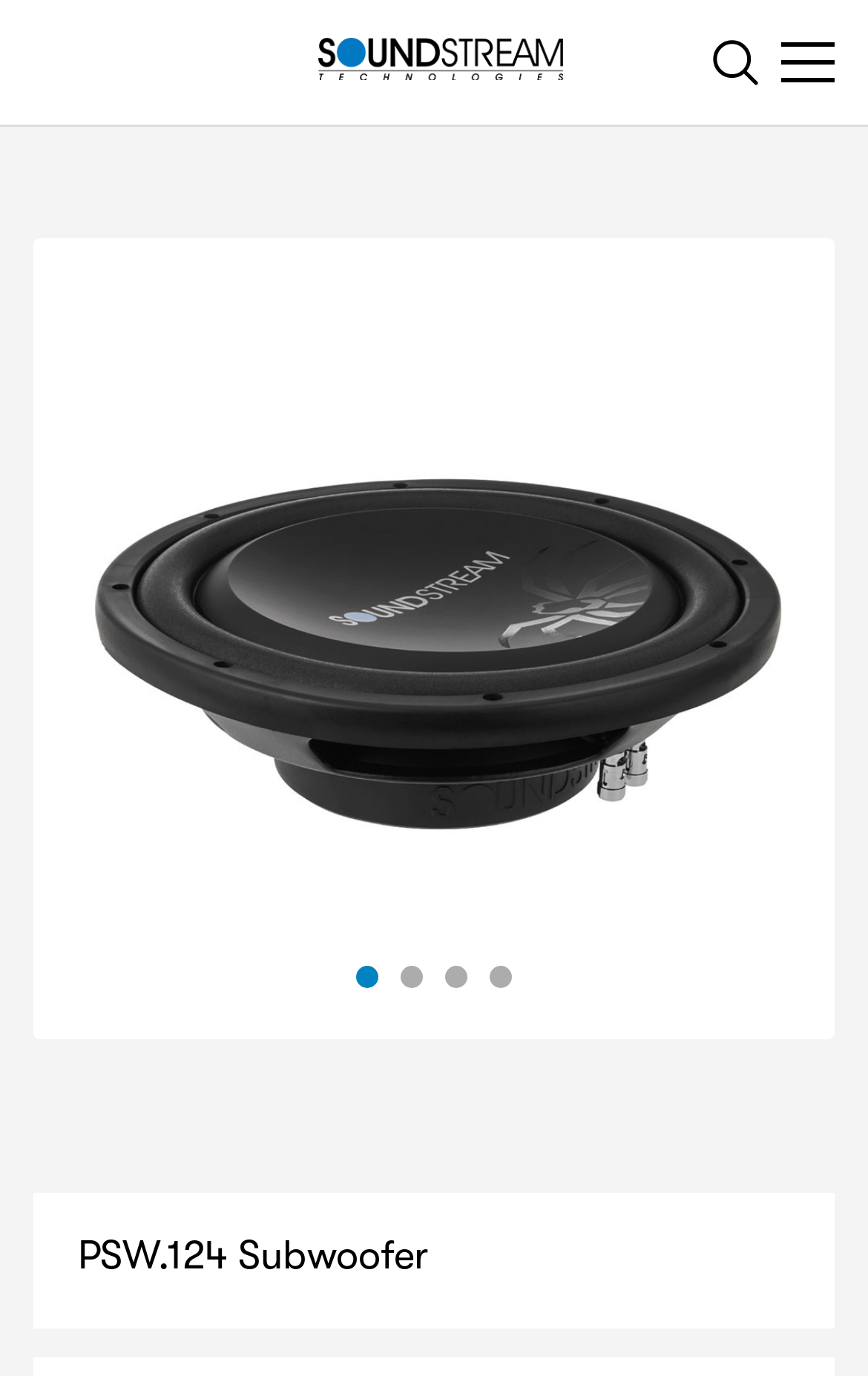Is there a search function on the page?
Refer to the screenshot and respond with a concise word or phrase.

No